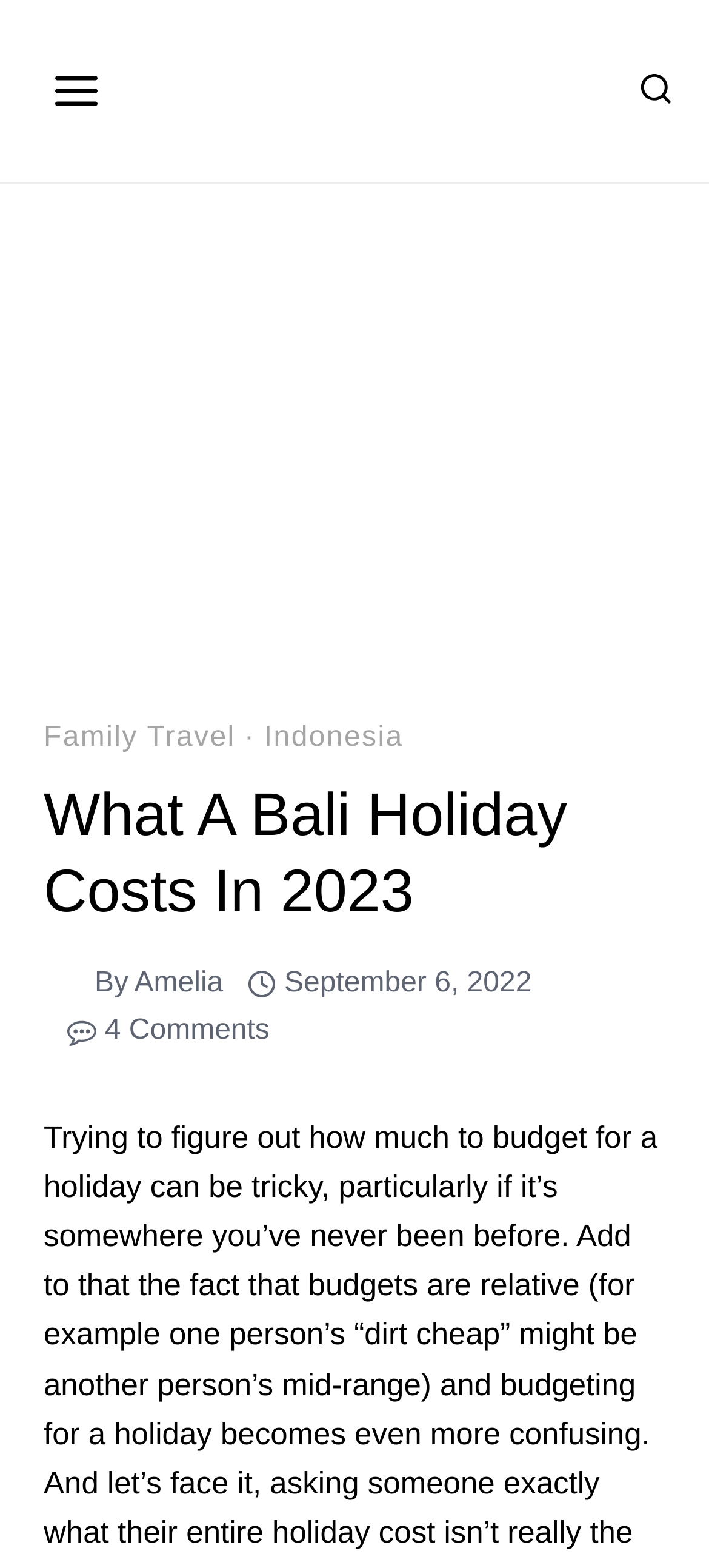Give a one-word or short phrase answer to this question: 
What is the date of publication of the article?

September 6, 2022